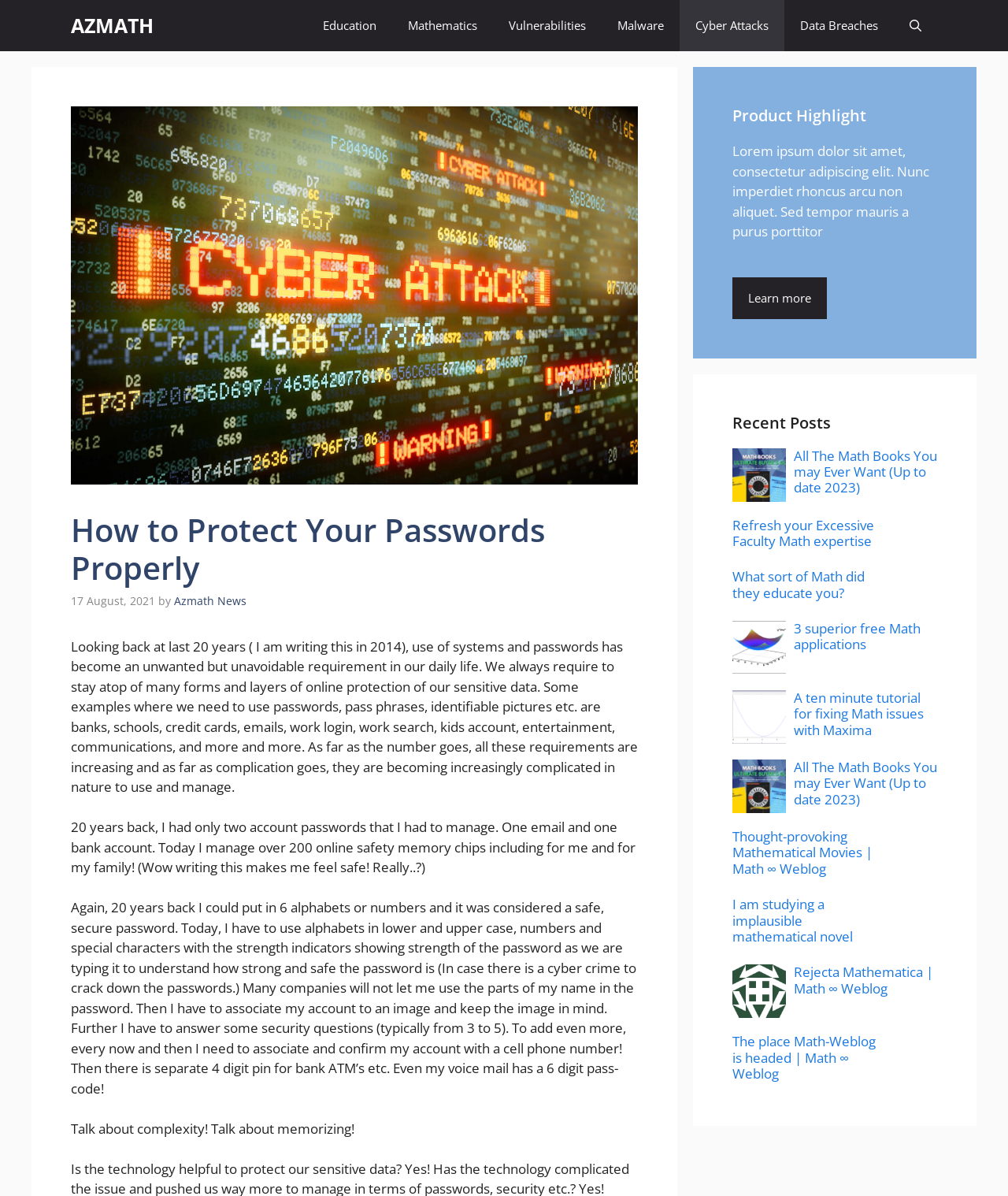Pinpoint the bounding box coordinates of the area that must be clicked to complete this instruction: "View the post 'All The Math Books You may Ever Want (Up to date 2023)'".

[0.788, 0.375, 0.93, 0.416]